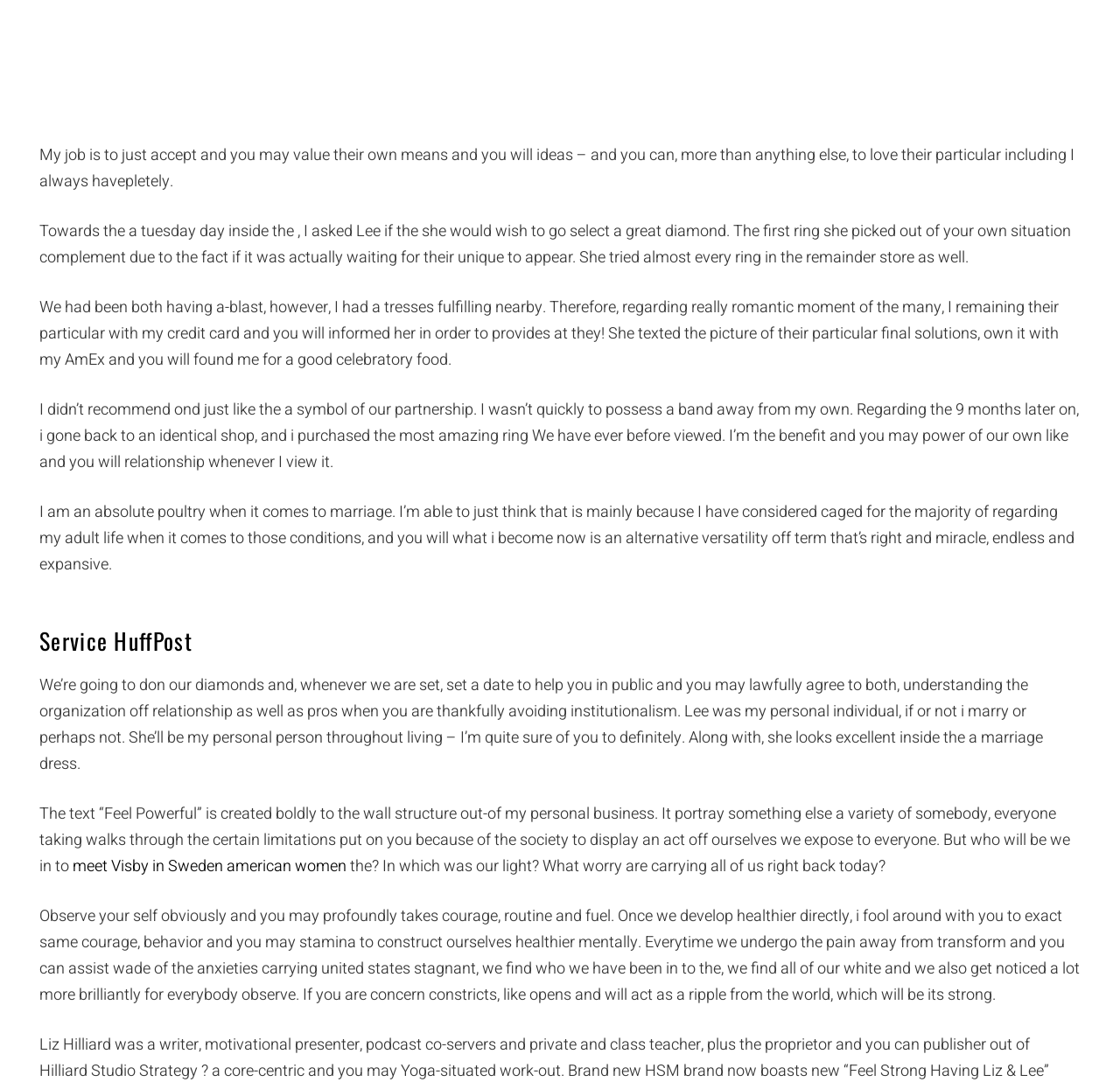Answer the question below using just one word or a short phrase: 
What is the text of the link that mentions 'Visby in Sweden'?

meet Visby in Sweden american women